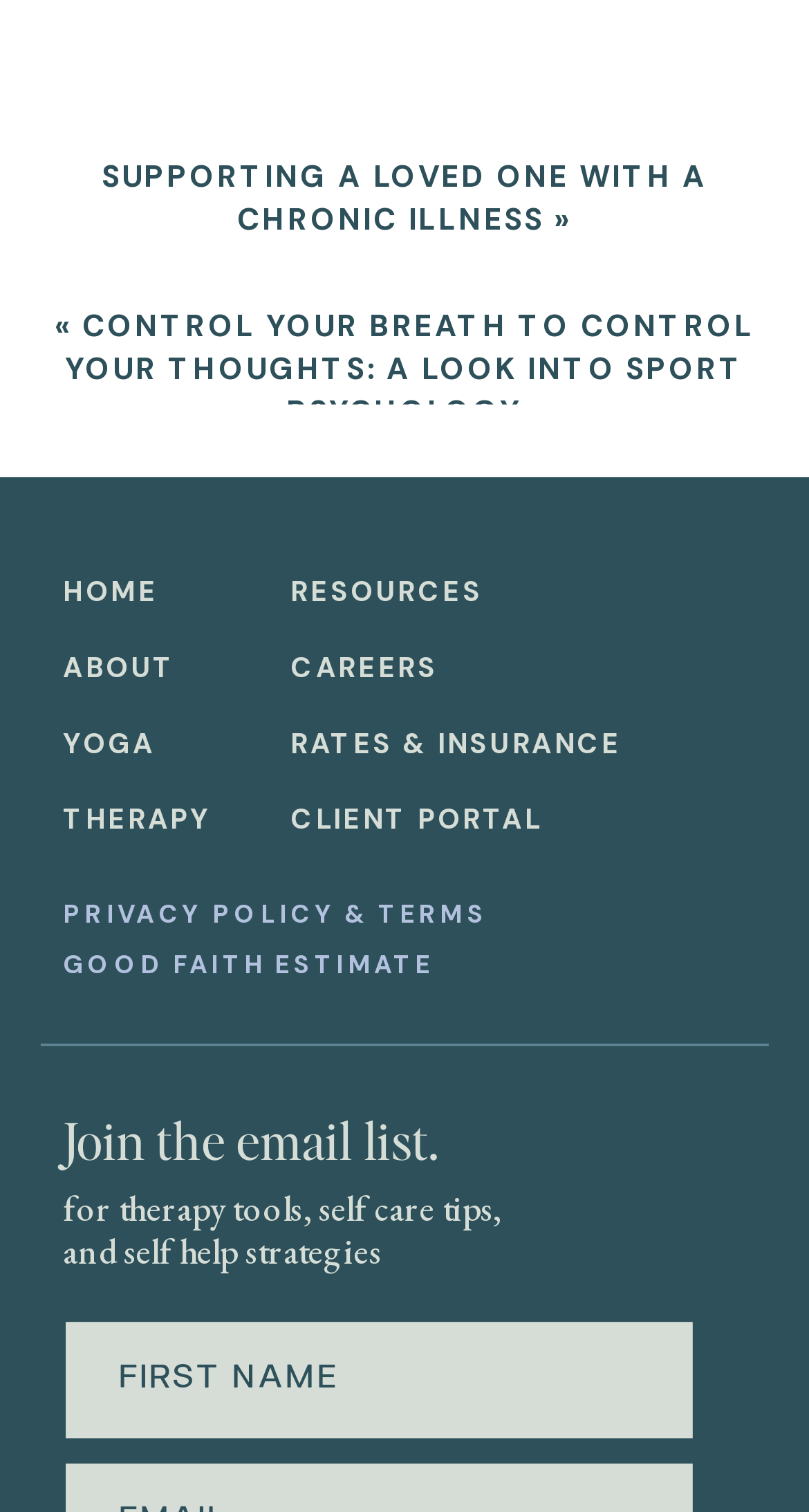Find and indicate the bounding box coordinates of the region you should select to follow the given instruction: "Enter your first name".

[0.081, 0.874, 0.856, 0.951]